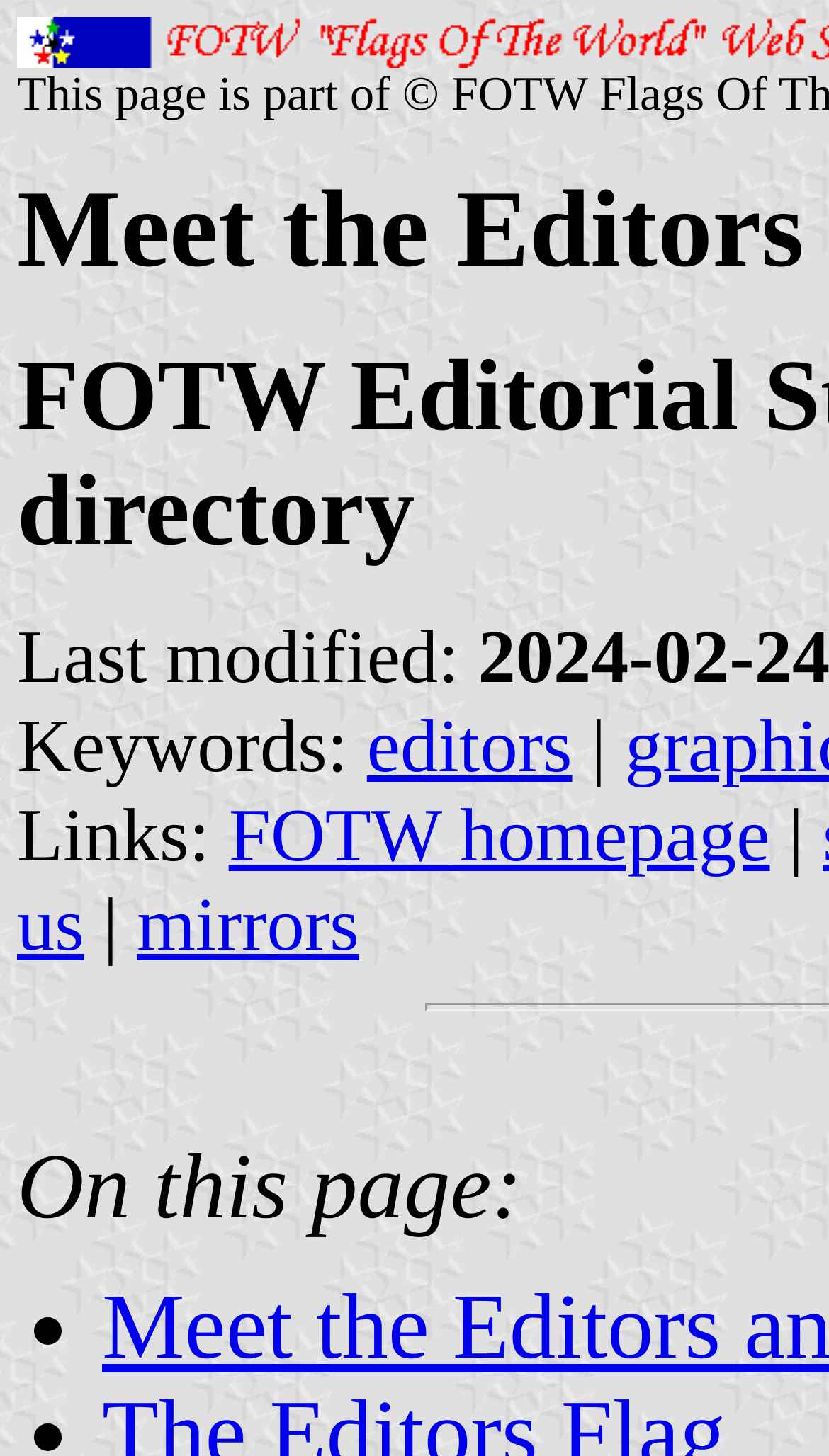Please predict the bounding box coordinates (top-left x, top-left y, bottom-right x, bottom-right y) for the UI element in the screenshot that fits the description: Profiled tubes

None